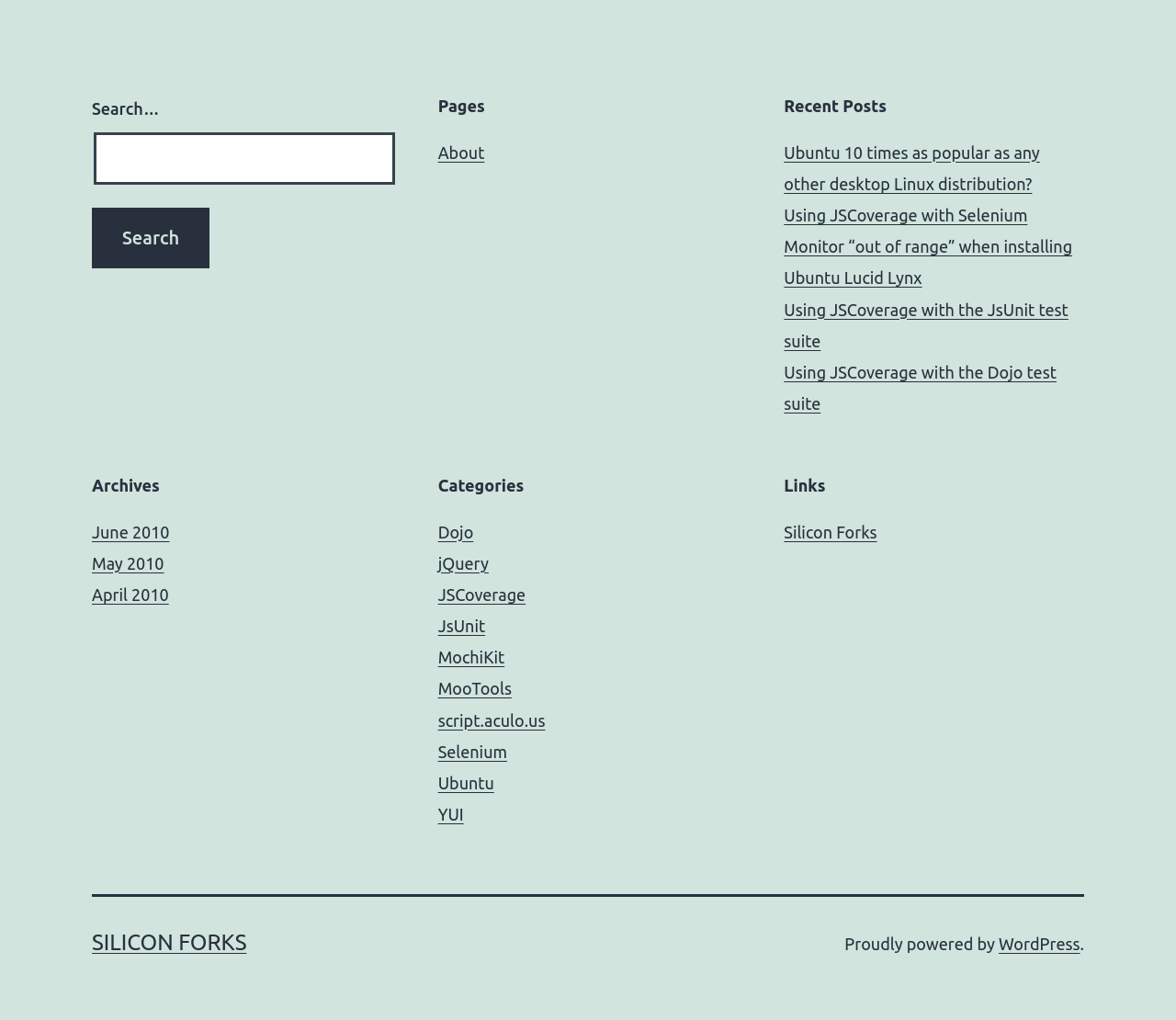Show me the bounding box coordinates of the clickable region to achieve the task as per the instruction: "Visit the Silicon Forks website".

[0.667, 0.512, 0.746, 0.53]